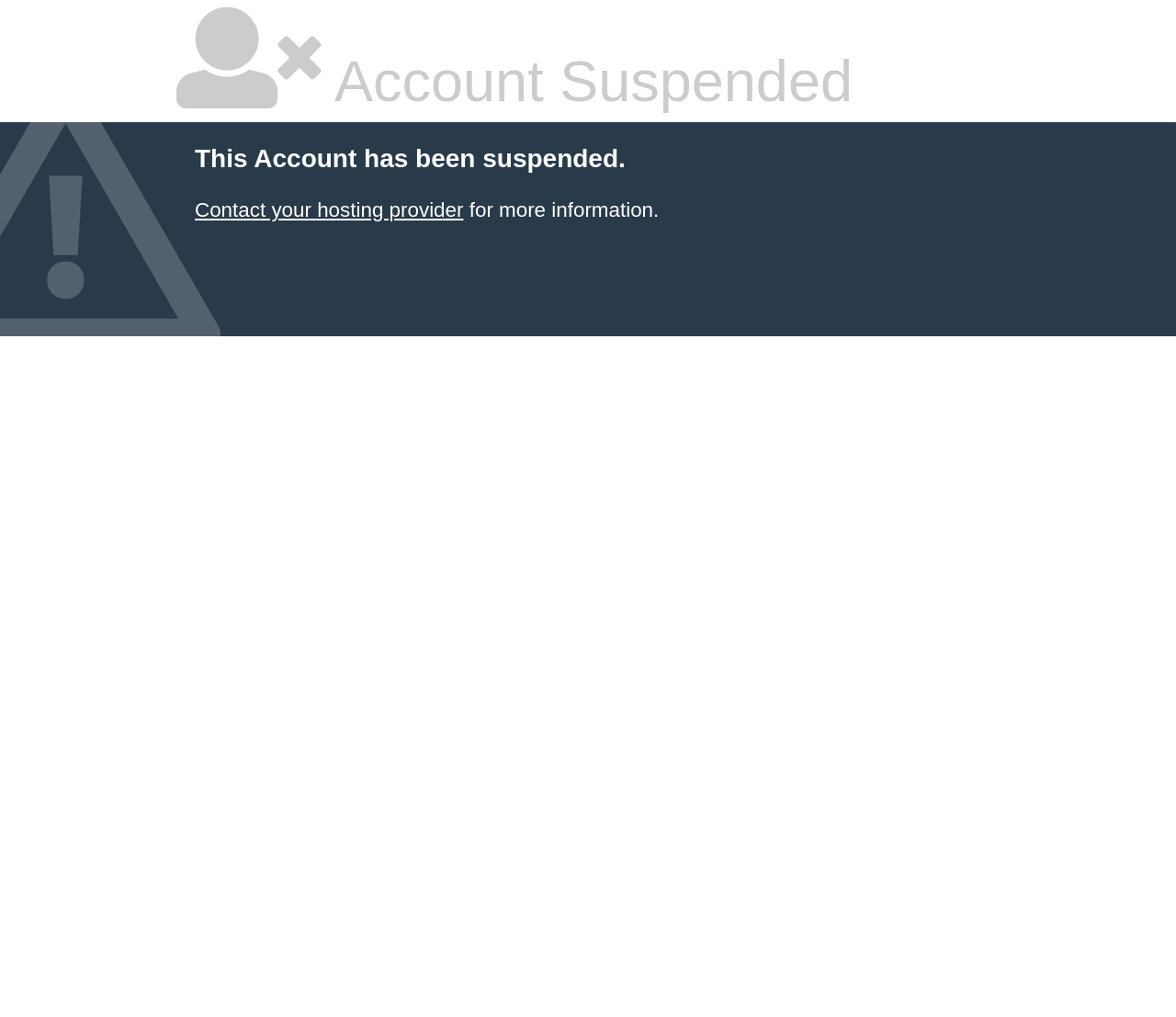Calculate the bounding box coordinates of the UI element given the description: "Contact your hosting provider".

[0.166, 0.195, 0.394, 0.218]